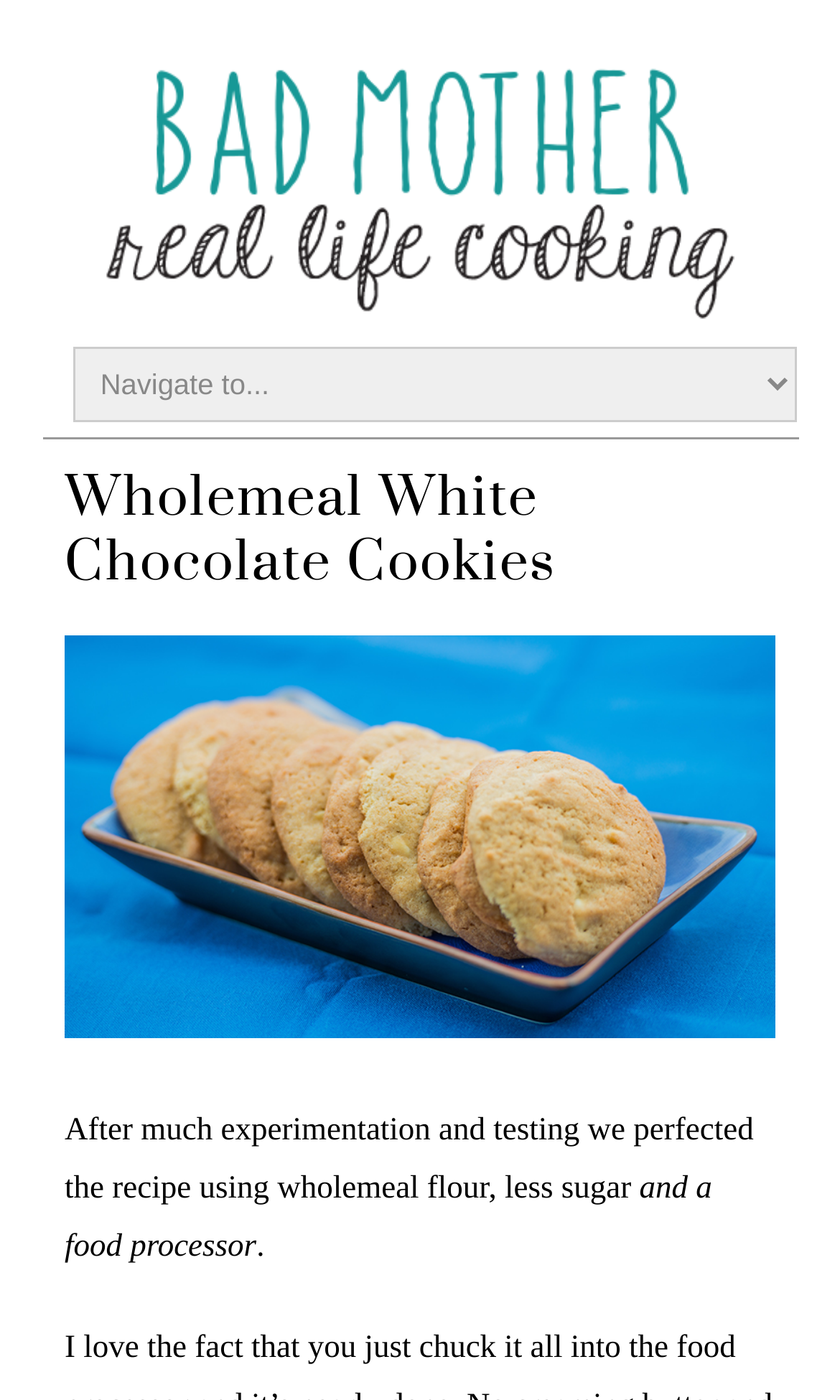Provide the bounding box coordinates of the HTML element this sentence describes: "parent_node: Navigate to...". The bounding box coordinates consist of four float numbers between 0 and 1, i.e., [left, top, right, bottom].

[0.05, 0.032, 0.95, 0.237]